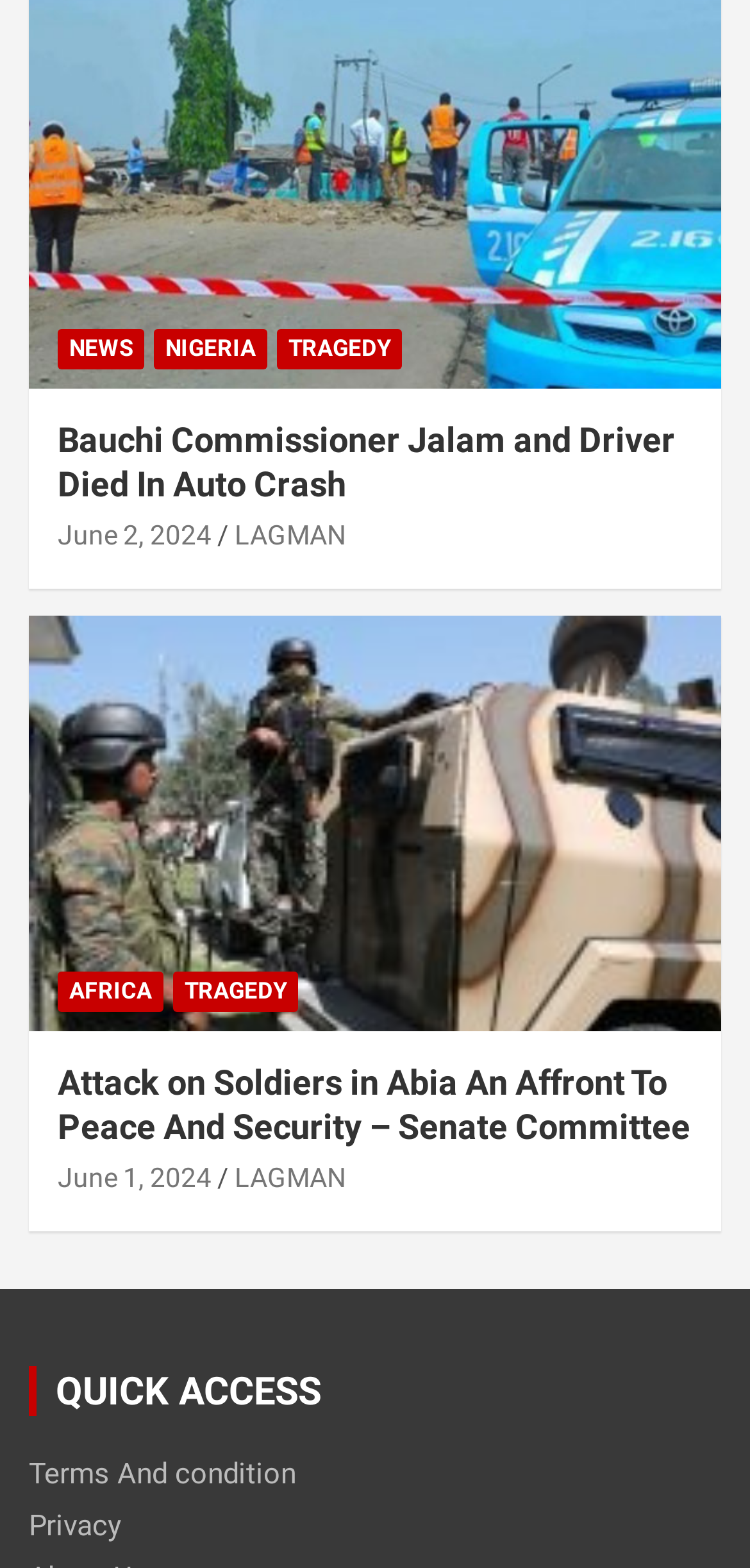Locate the bounding box coordinates of the area that needs to be clicked to fulfill the following instruction: "Read news about Bauchi Commissioner Jalam". The coordinates should be in the format of four float numbers between 0 and 1, namely [left, top, right, bottom].

[0.077, 0.266, 0.923, 0.323]